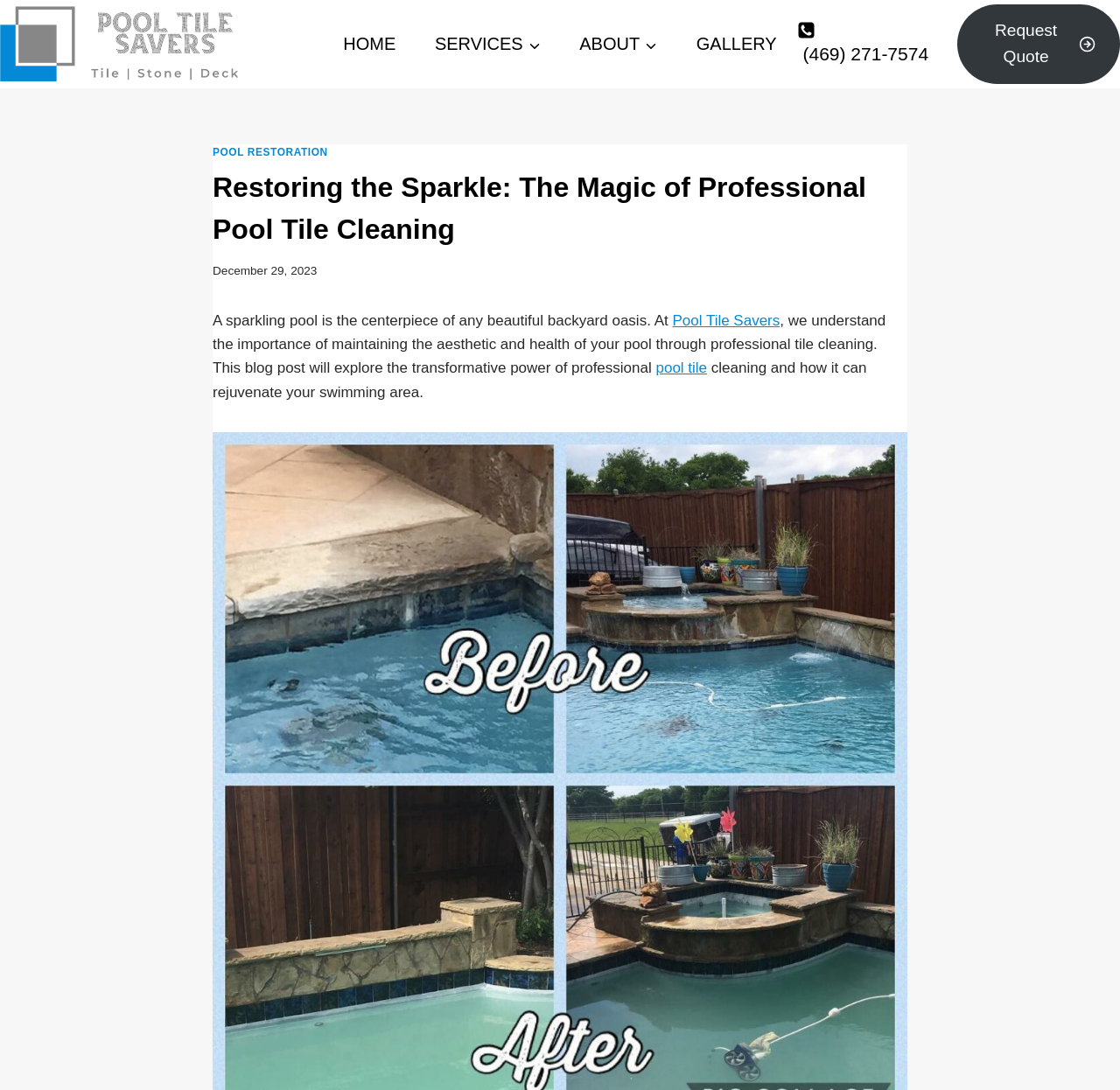Specify the bounding box coordinates for the region that must be clicked to perform the given instruction: "Click the 'Phone (469) 271-7574' link".

[0.712, 0.019, 0.83, 0.063]